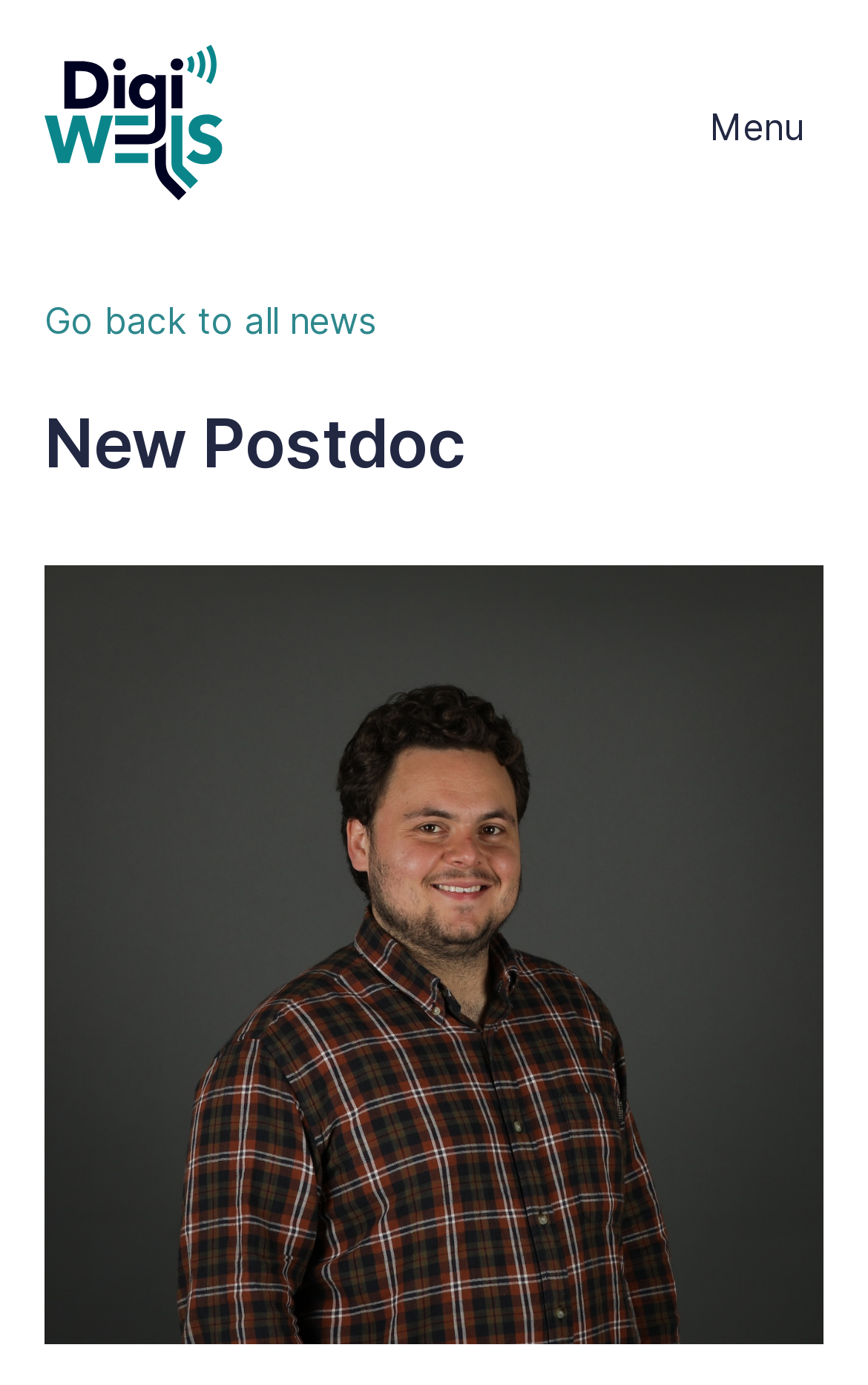What is the text above the image?
Examine the image and give a concise answer in one word or a short phrase.

New Postdoc